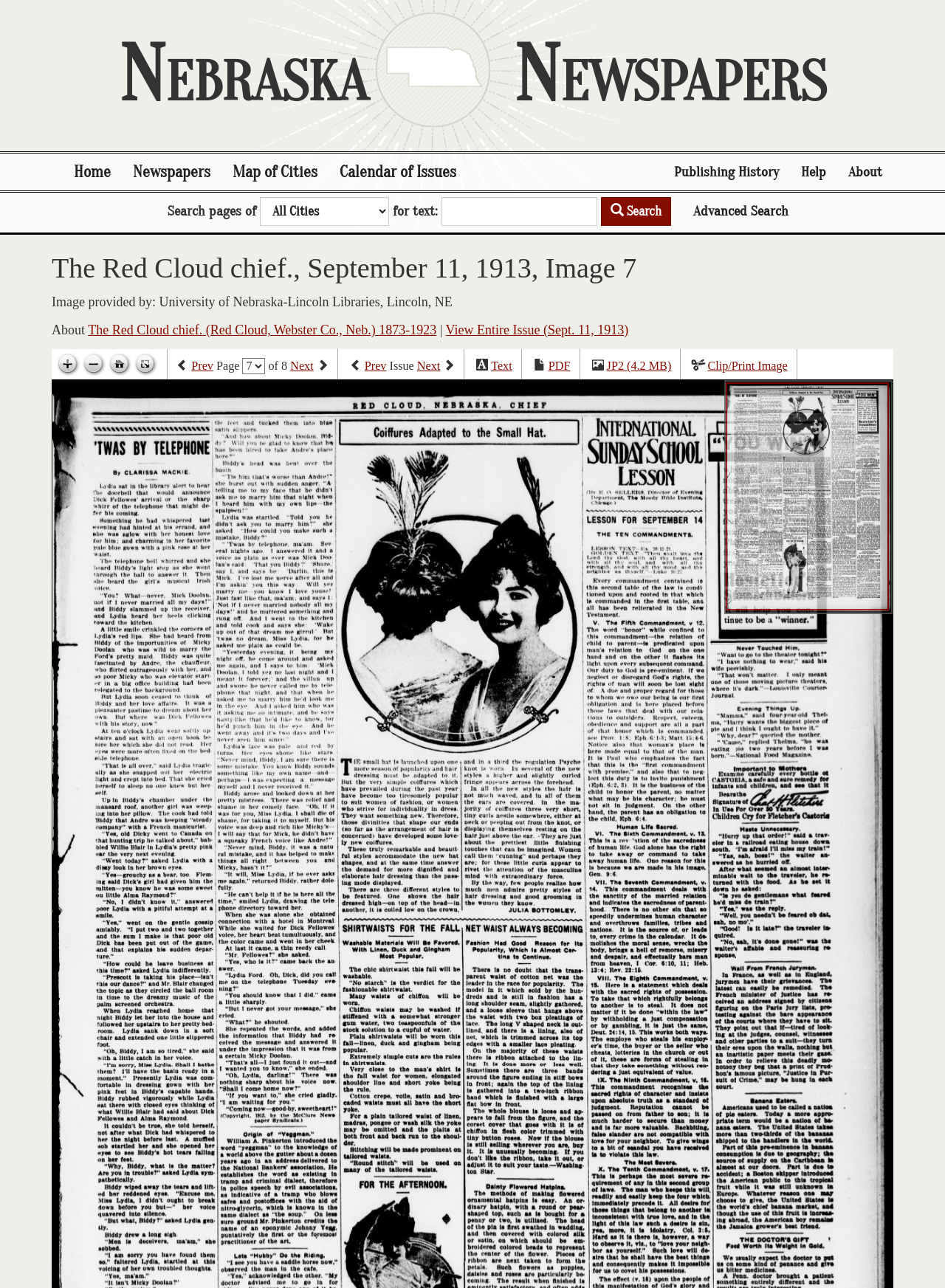What is the name of the library that provided the image?
Based on the screenshot, provide a one-word or short-phrase response.

University of Nebraska-Lincoln Libraries